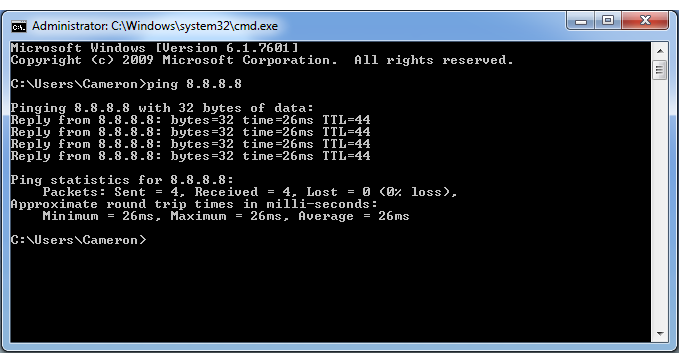Provide a thorough and detailed response to the question by examining the image: 
What is the packet loss percentage?

The ping statistics at the bottom summarize the results, indicating that no packets were lost, resulting in a packet loss percentage of 0%.